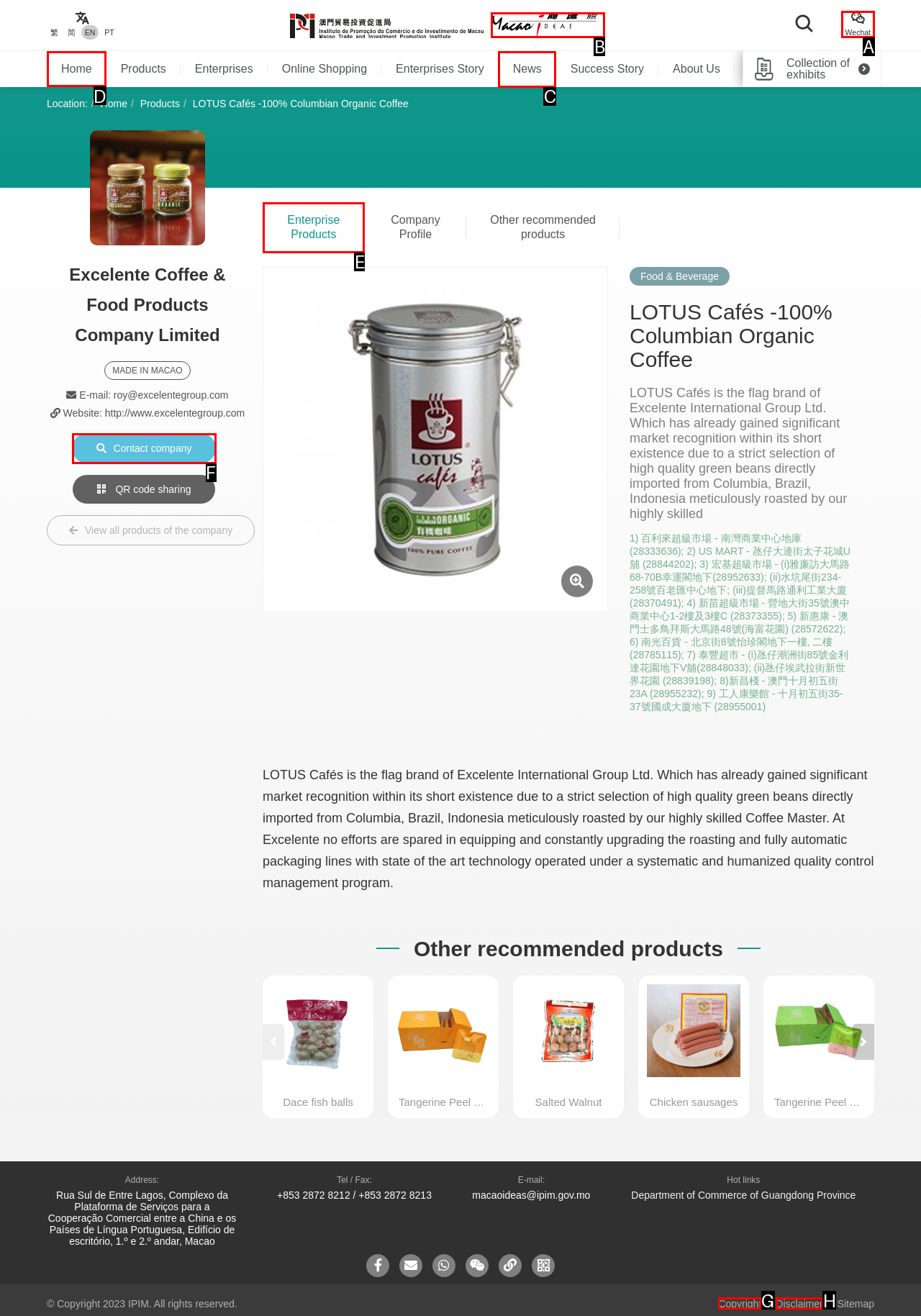Select the appropriate letter to fulfill the given instruction: Go to Home page
Provide the letter of the correct option directly.

D